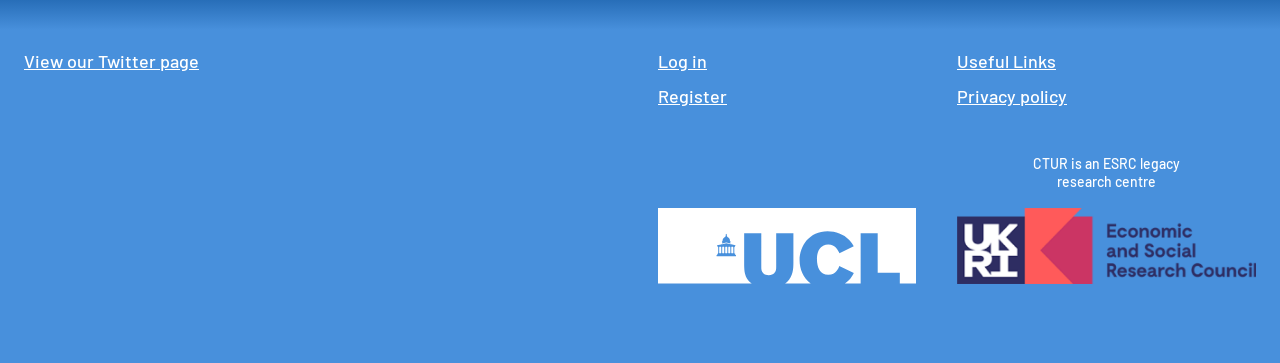Kindly respond to the following question with a single word or a brief phrase: 
What is the name of the research centre?

CTUR